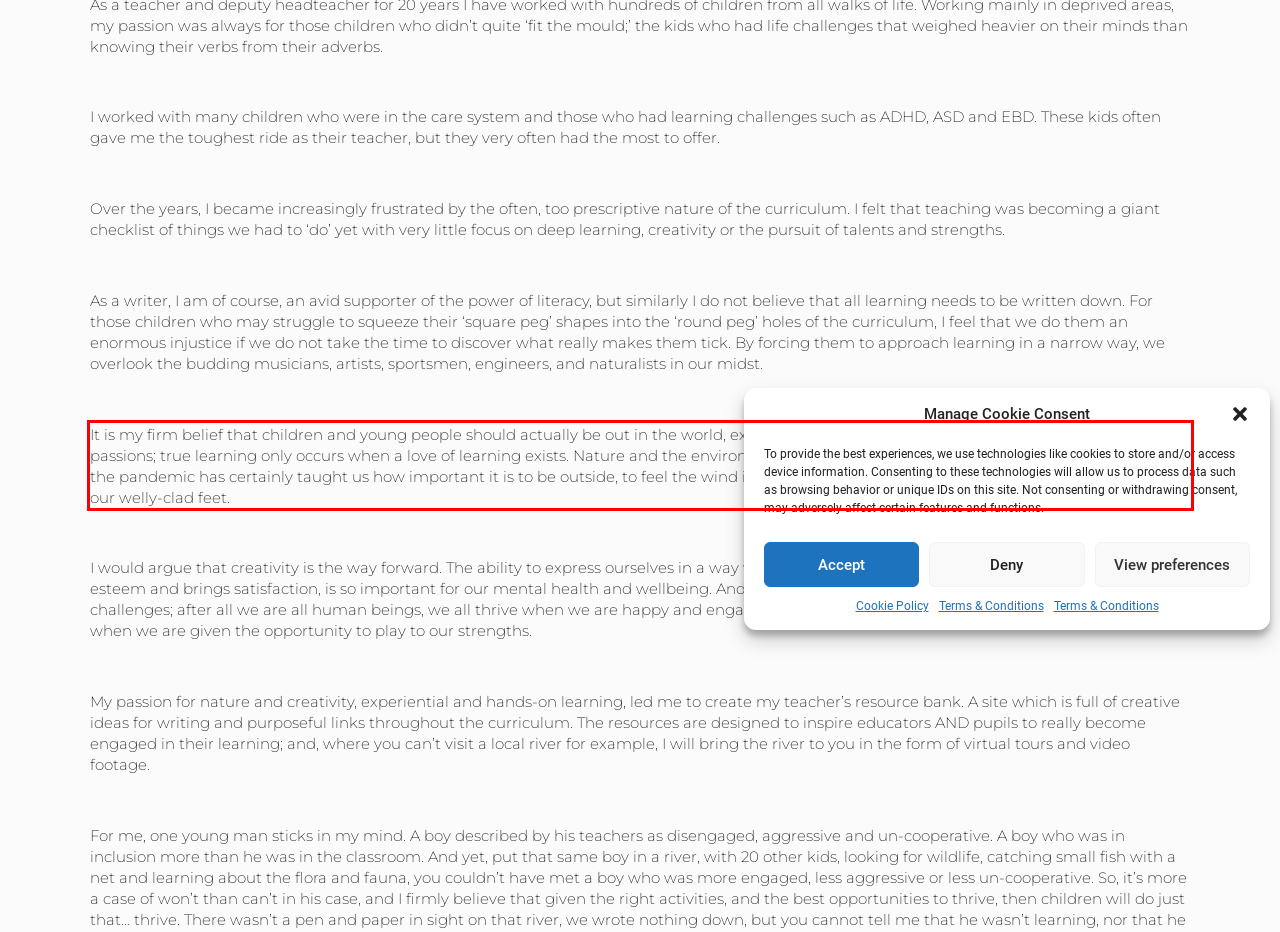Look at the webpage screenshot and recognize the text inside the red bounding box.

It is my firm belief that children and young people should actually be out in the world, exploring, investigating, questioning and following their passions; true learning only occurs when a love of learning exists. Nature and the environment are so good for our mental health and wellbeing – the pandemic has certainly taught us how important it is to be outside, to feel the wind in our hair, the sun on our face and the rain splashing round our welly-clad feet.